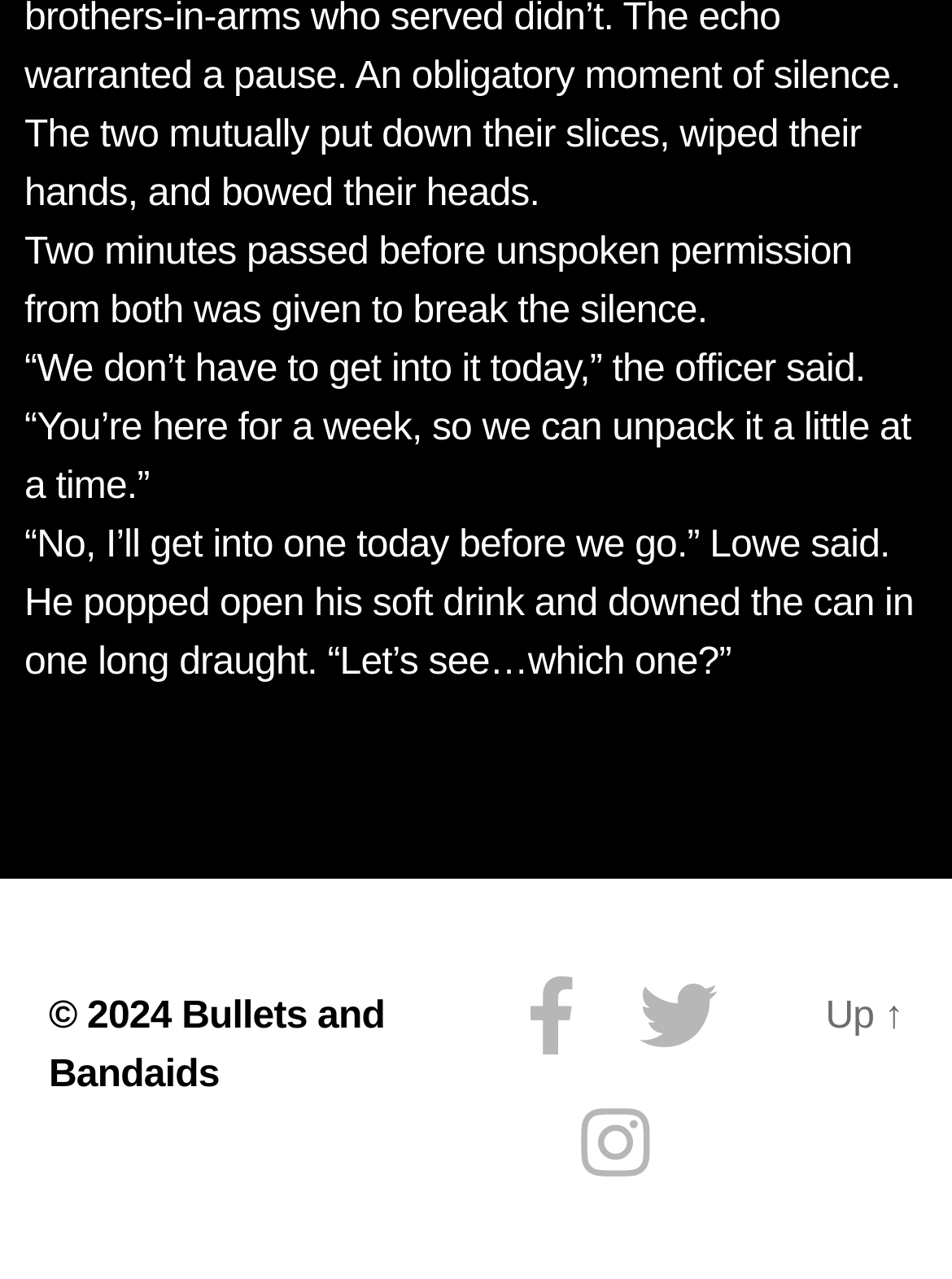Using the information shown in the image, answer the question with as much detail as possible: What is Lowe doing with his soft drink?

Lowe pops open his soft drink and downs it in one long draught, indicating that he is taking a break or trying to calm himself before getting into a conversation.